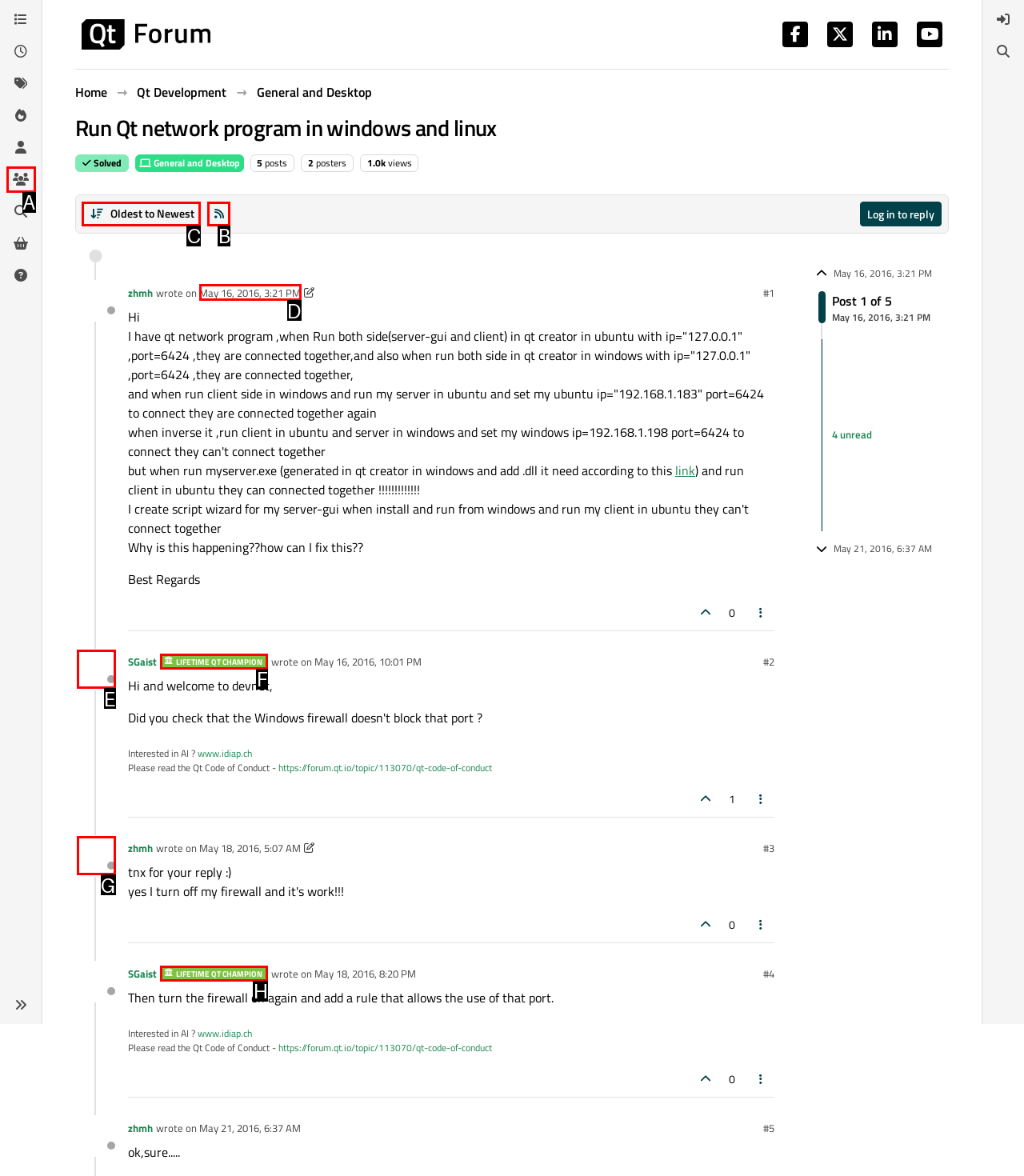Determine the letter of the element to click to accomplish this task: Click on the 'Post sort option, Oldest to Newest' button. Respond with the letter.

C